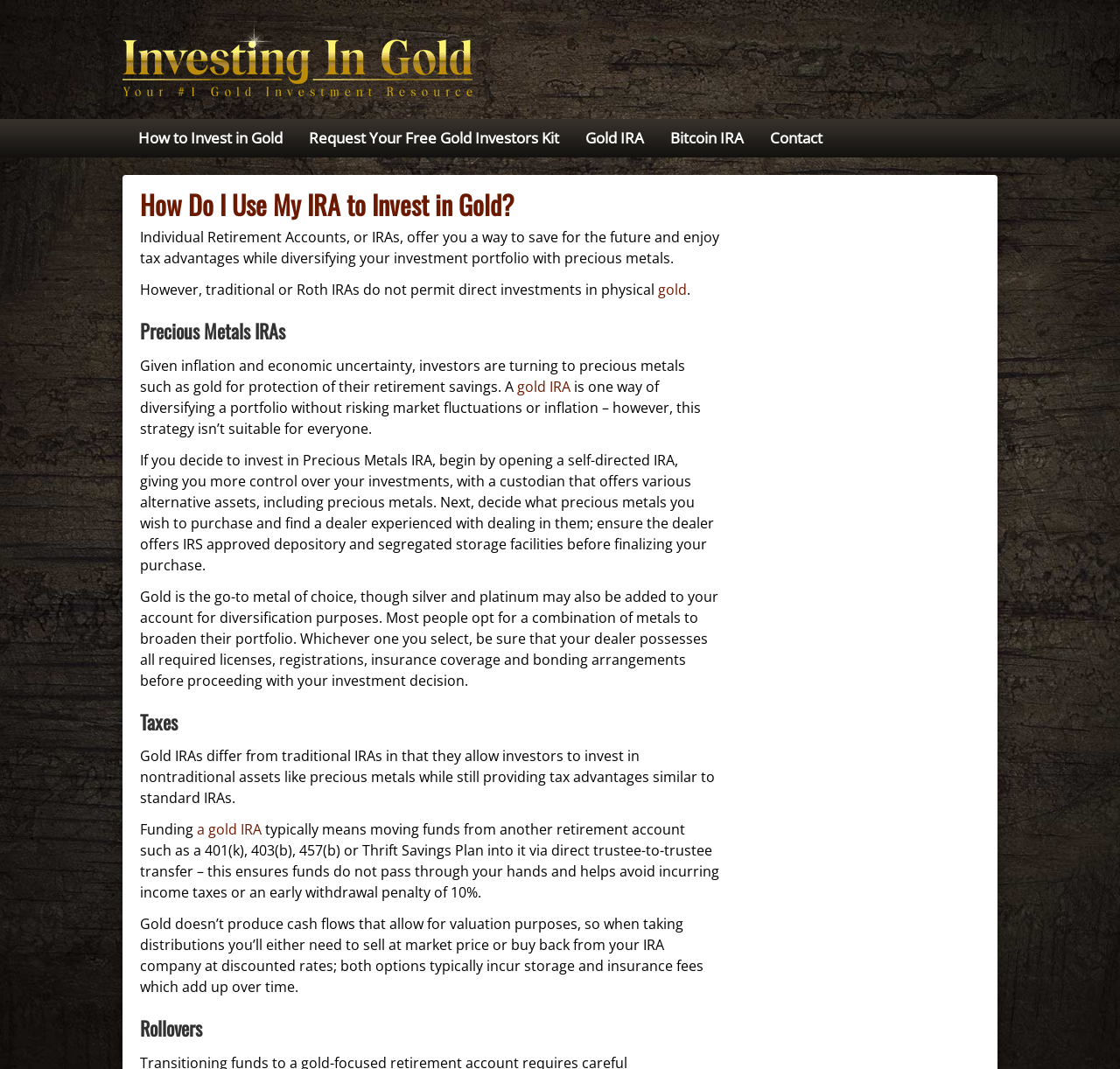What is the main topic of this webpage?
Look at the image and answer the question with a single word or phrase.

Investing in gold